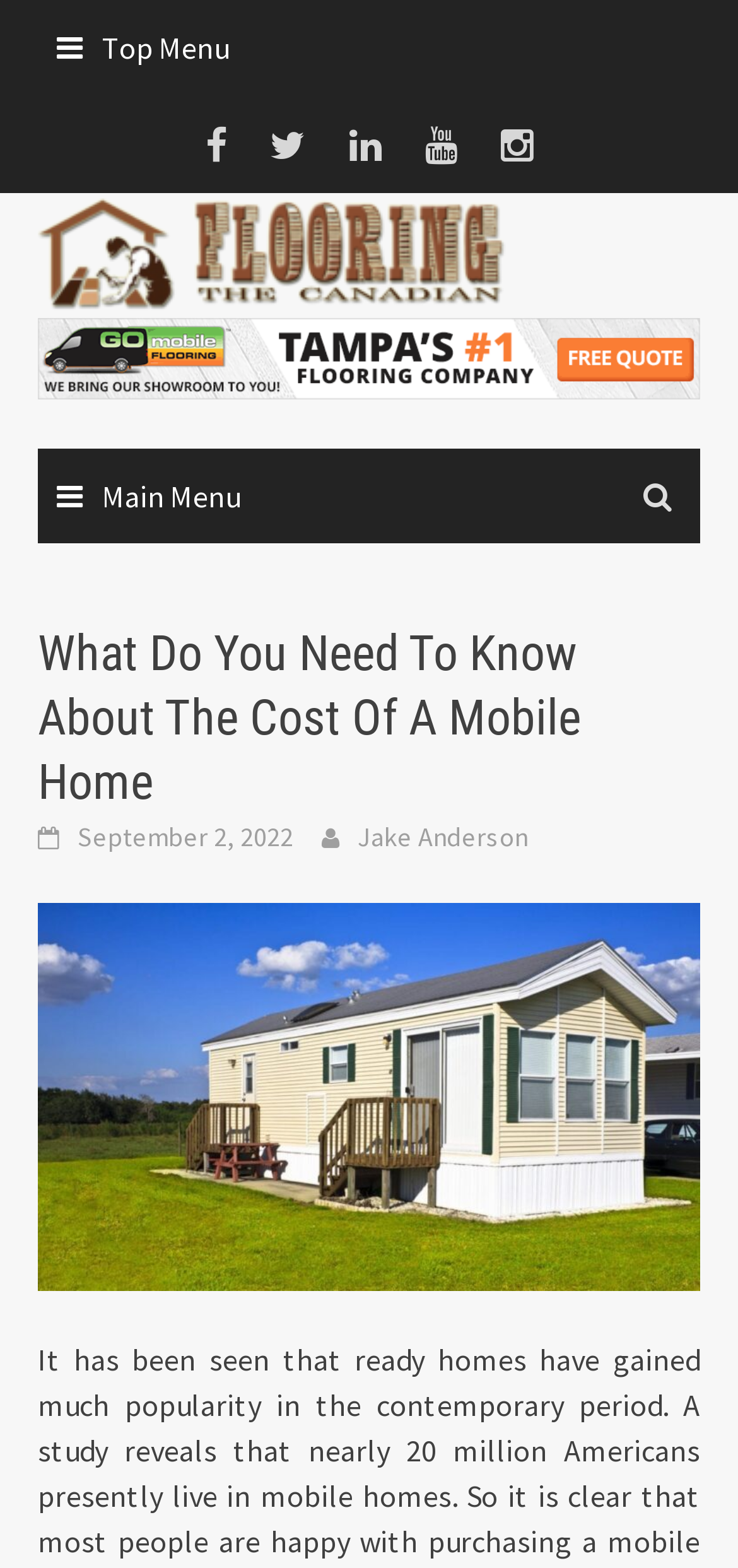Please specify the bounding box coordinates in the format (top-left x, top-left y, bottom-right x, bottom-right y), with all values as floating point numbers between 0 and 1. Identify the bounding box of the UI element described by: September 2, 2022September 2, 2022

[0.105, 0.523, 0.397, 0.545]